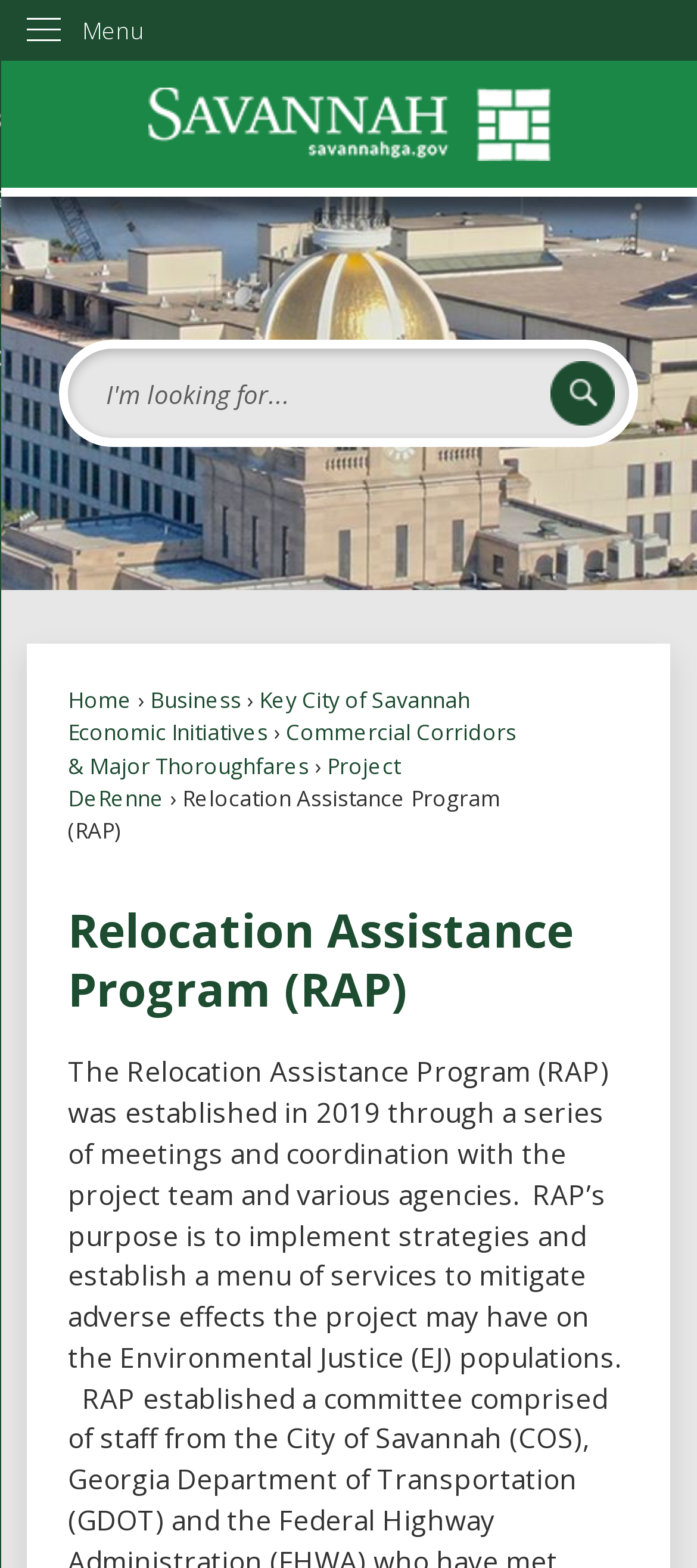Identify the bounding box coordinates of the clickable region necessary to fulfill the following instruction: "Skip to main content". The bounding box coordinates should be four float numbers between 0 and 1, i.e., [left, top, right, bottom].

[0.0, 0.0, 0.044, 0.02]